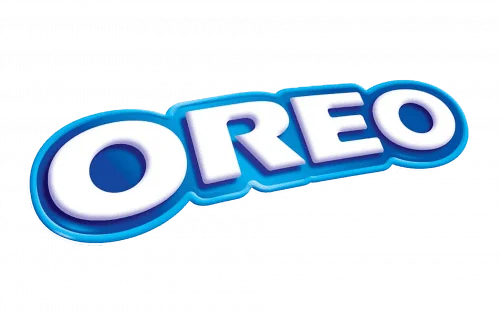What is the Oreo logo symbolizing?
Please provide a single word or phrase in response based on the screenshot.

A cultural phenomenon